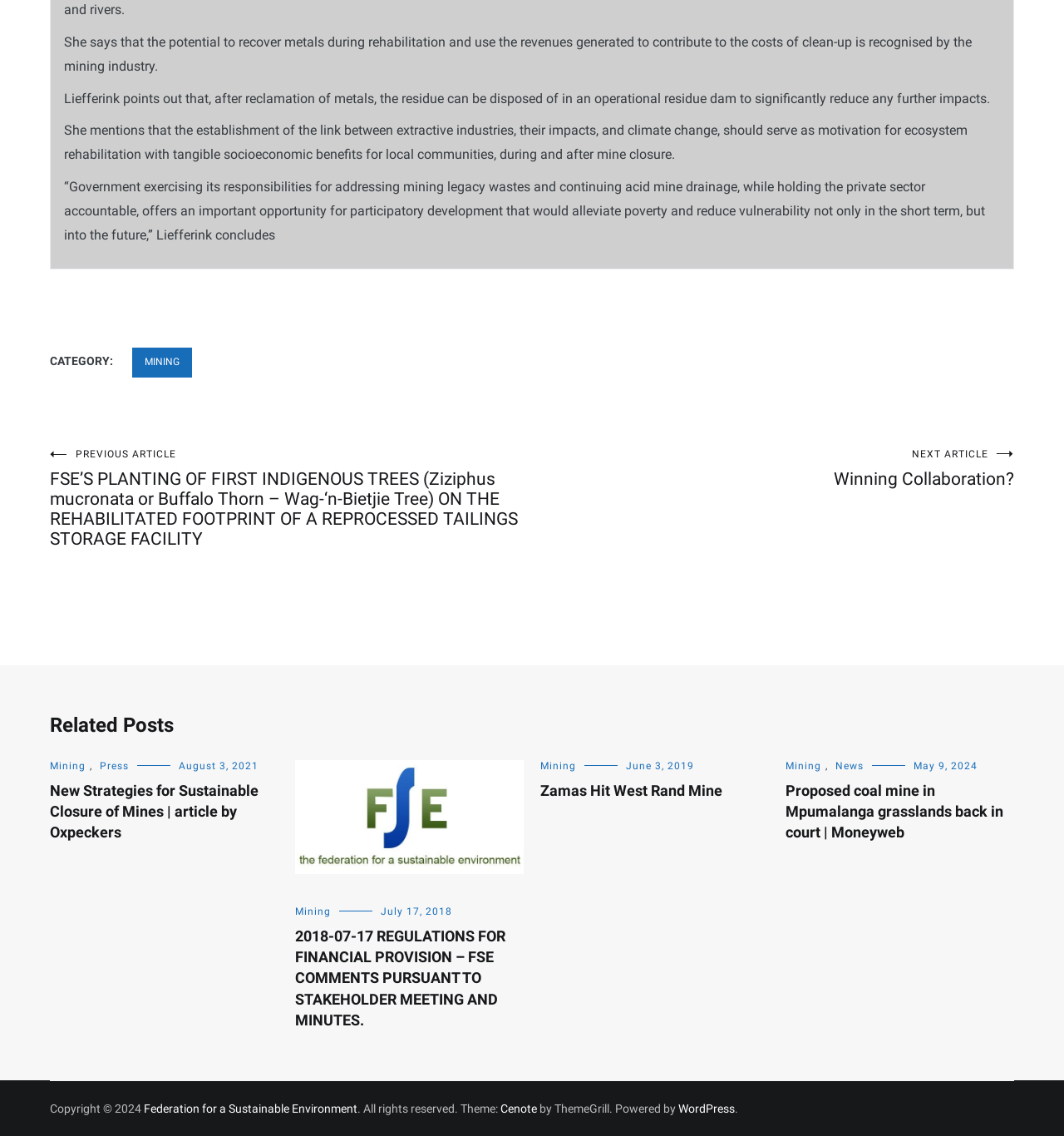What is the date of the second related post?
Answer the question with just one word or phrase using the image.

July 17, 2018